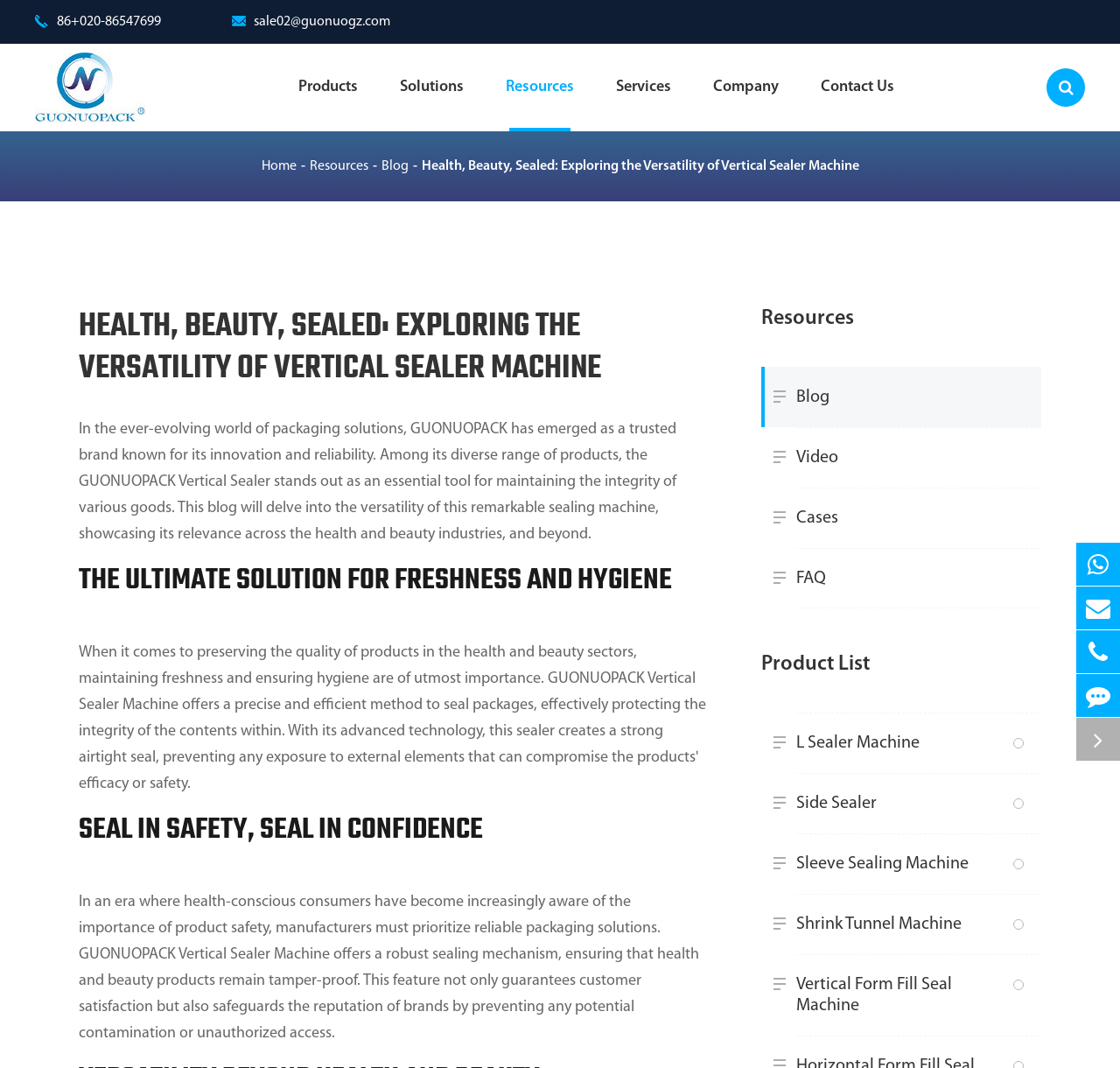Use a single word or phrase to answer the question: What is the benefit of using the GUONUOPACK Vertical Sealer?

Guarantees customer satisfaction